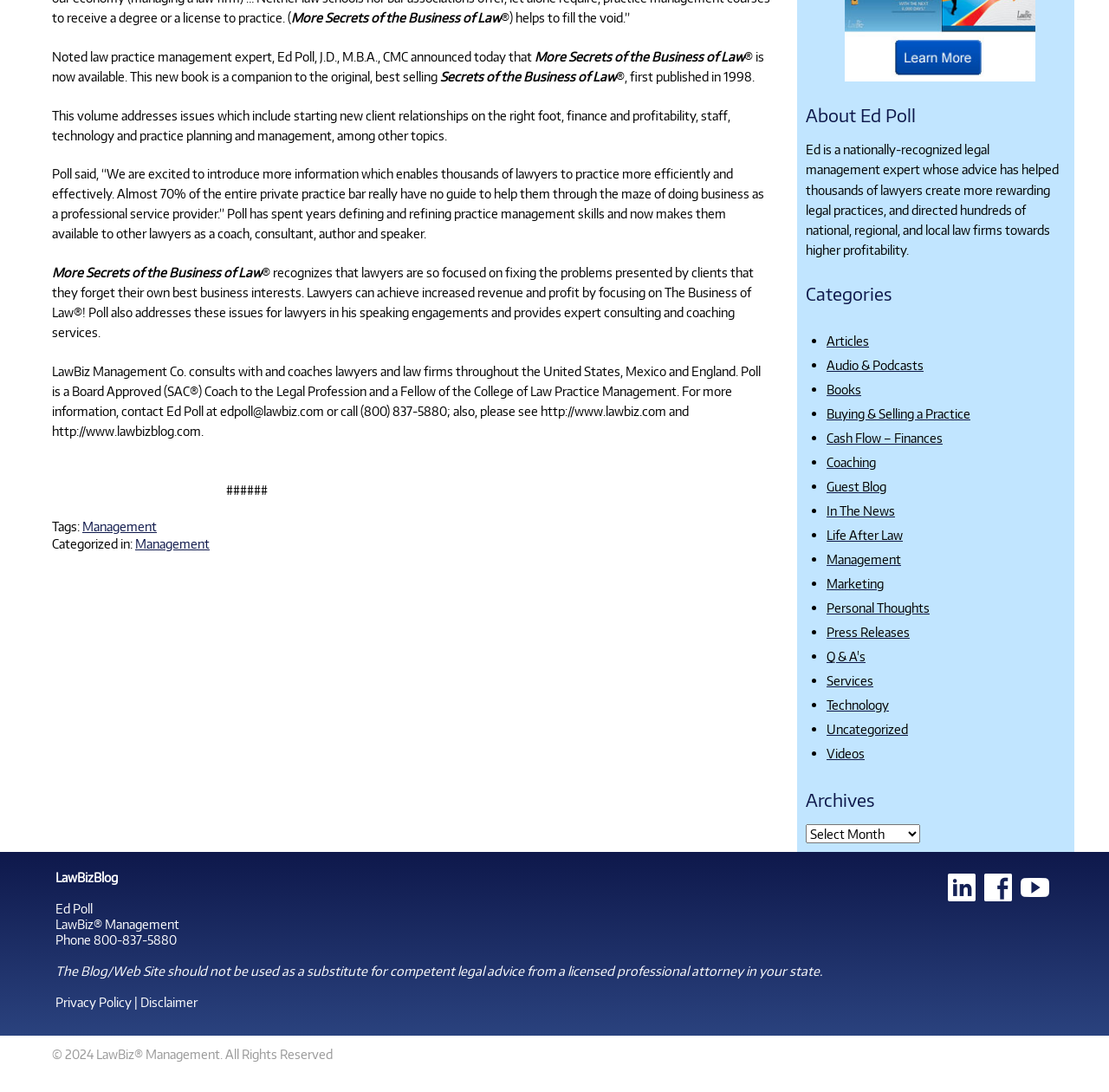Bounding box coordinates are specified in the format (top-left x, top-left y, bottom-right x, bottom-right y). All values are floating point numbers bounded between 0 and 1. Please provide the bounding box coordinate of the region this sentence describes: Complaints

None